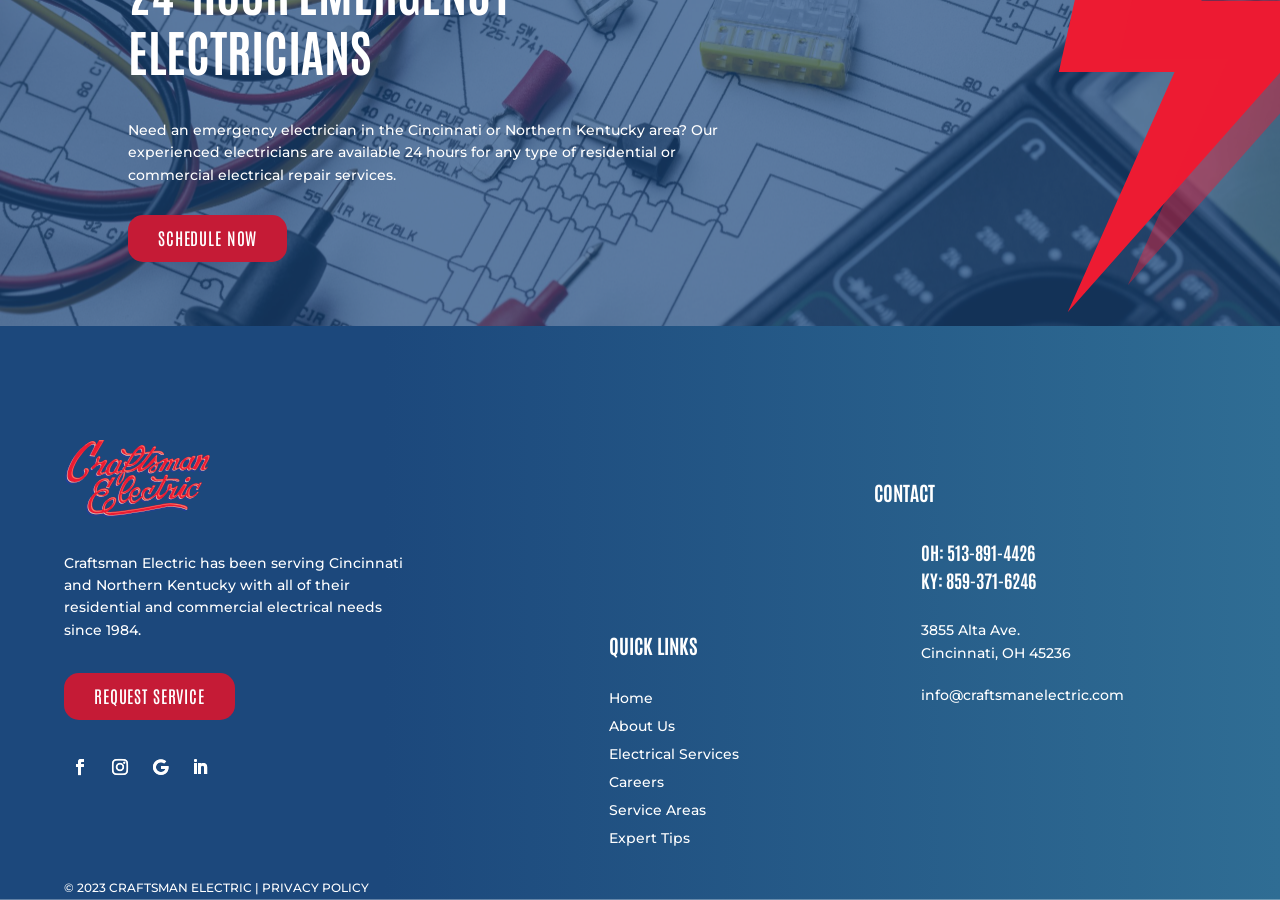How many links are there in the QUICK LINKS section?
Refer to the image and provide a one-word or short phrase answer.

6